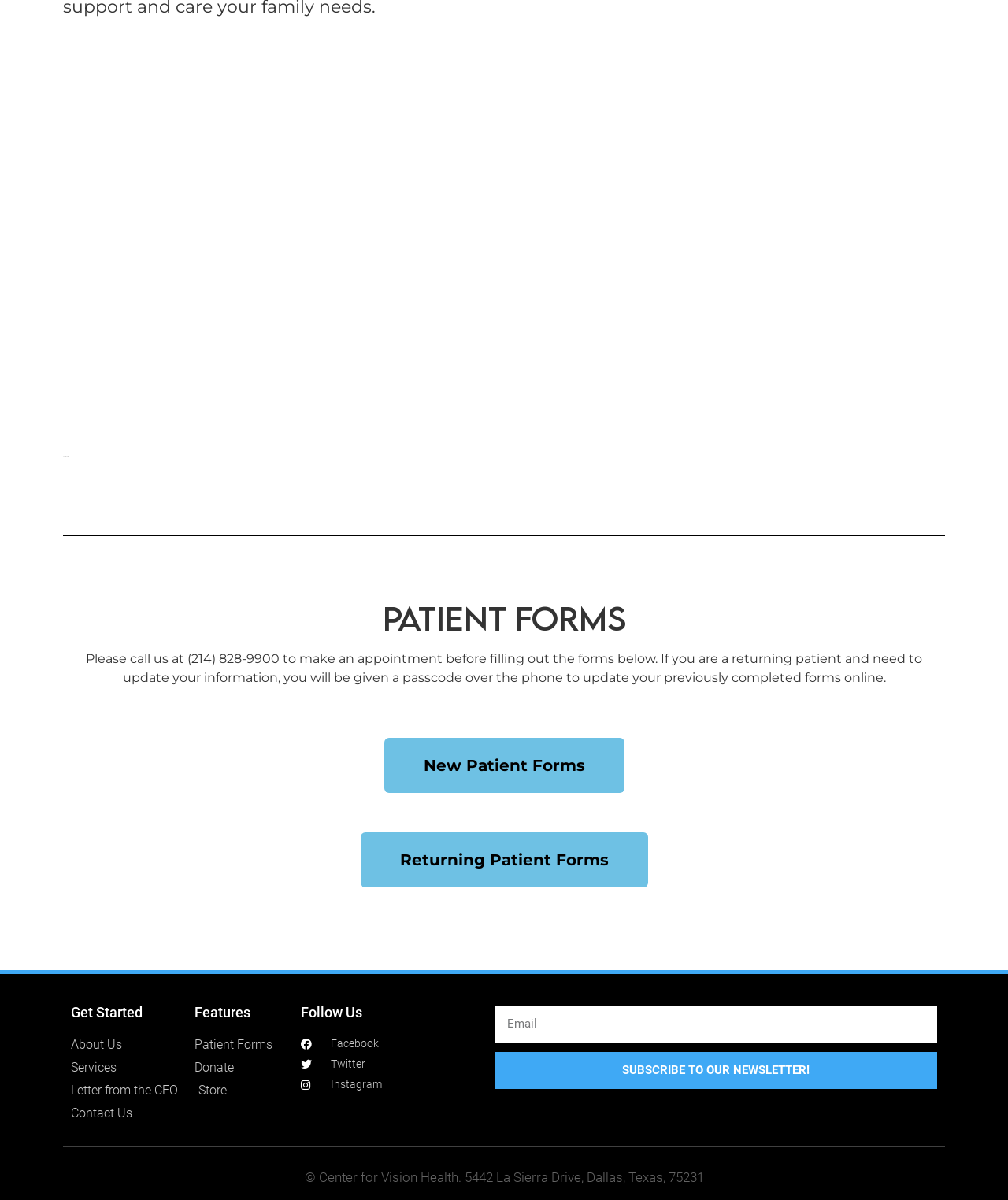Highlight the bounding box coordinates of the element you need to click to perform the following instruction: "Subscribe to the newsletter."

[0.491, 0.877, 0.93, 0.908]